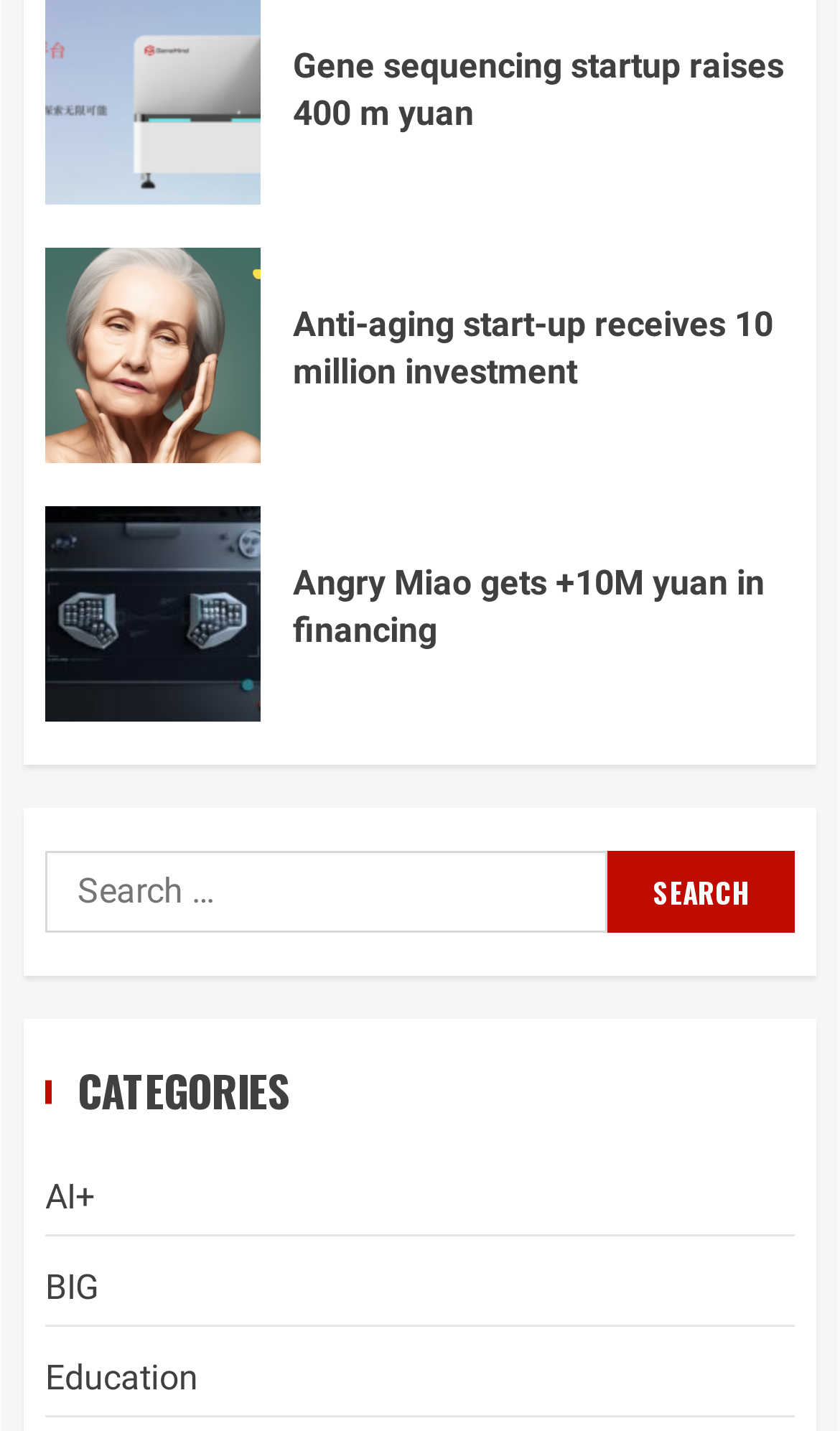Please determine the bounding box coordinates of the element to click on in order to accomplish the following task: "Learn about Anti-aging start-up". Ensure the coordinates are four float numbers ranging from 0 to 1, i.e., [left, top, right, bottom].

[0.349, 0.212, 0.921, 0.275]